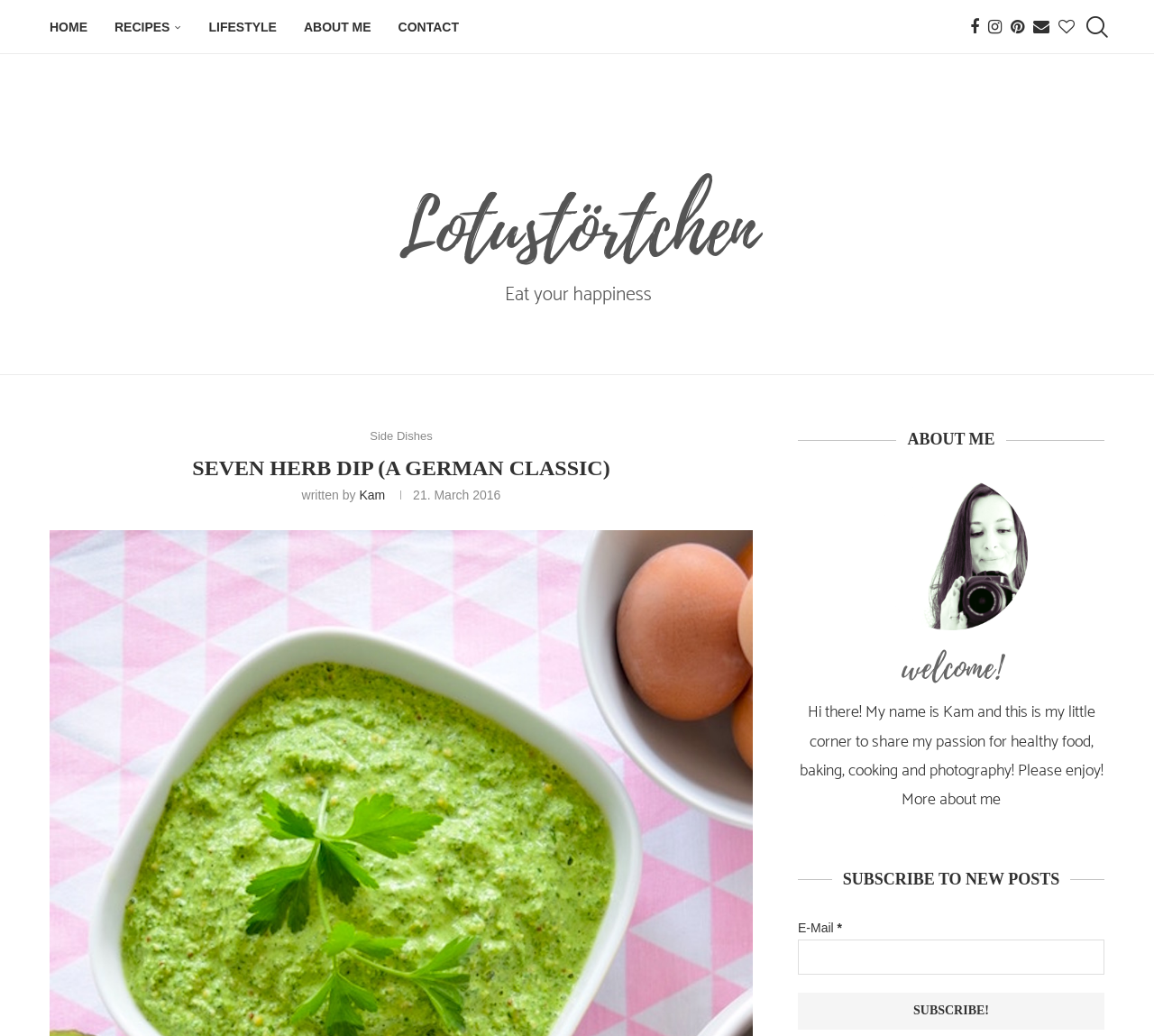Identify the bounding box of the UI component described as: "aria-label="Bloglovin"".

[0.917, 0.001, 0.931, 0.051]